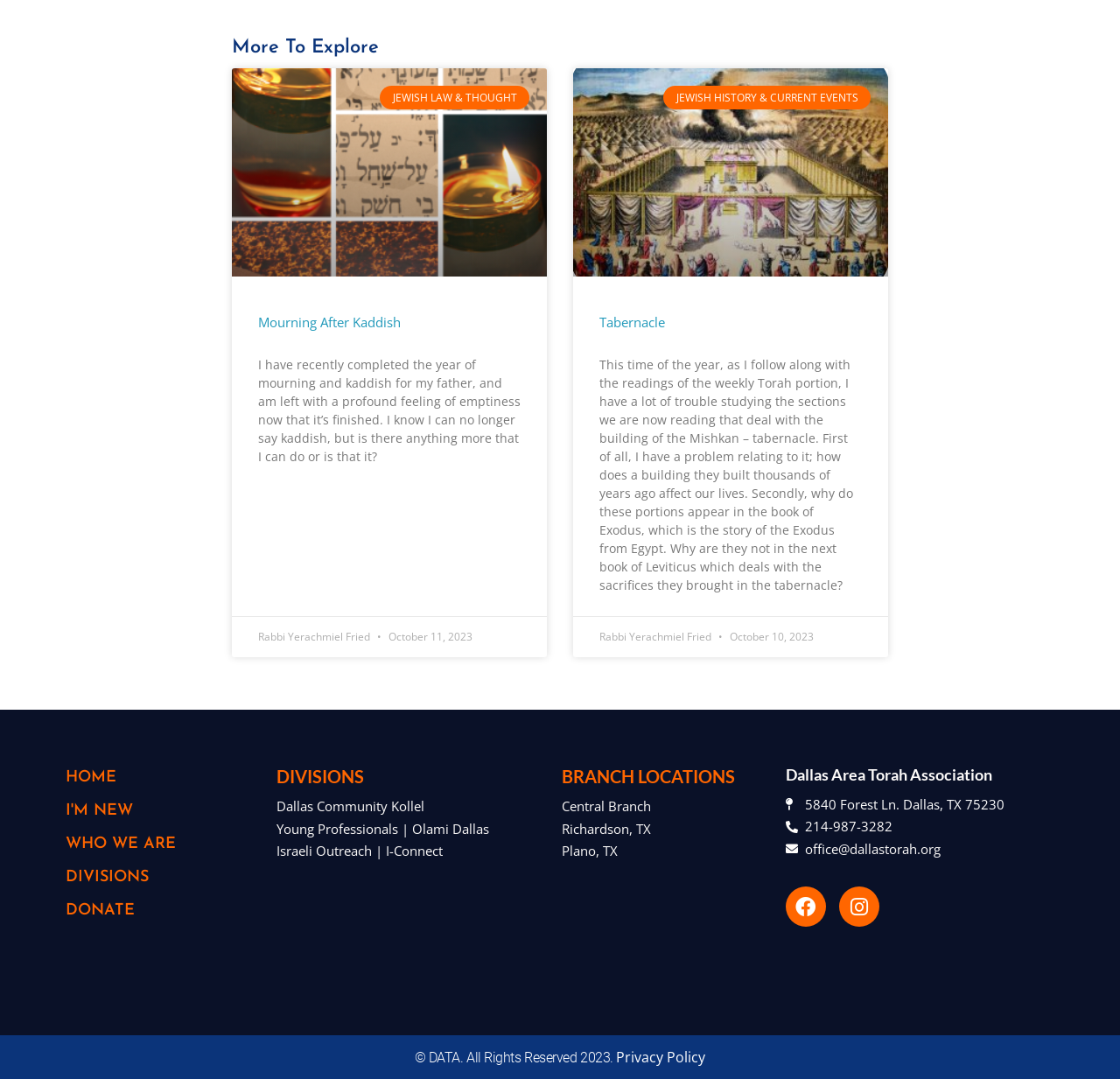Determine the bounding box coordinates for the area you should click to complete the following instruction: "Click on 'Tabernacle'".

[0.535, 0.29, 0.594, 0.307]